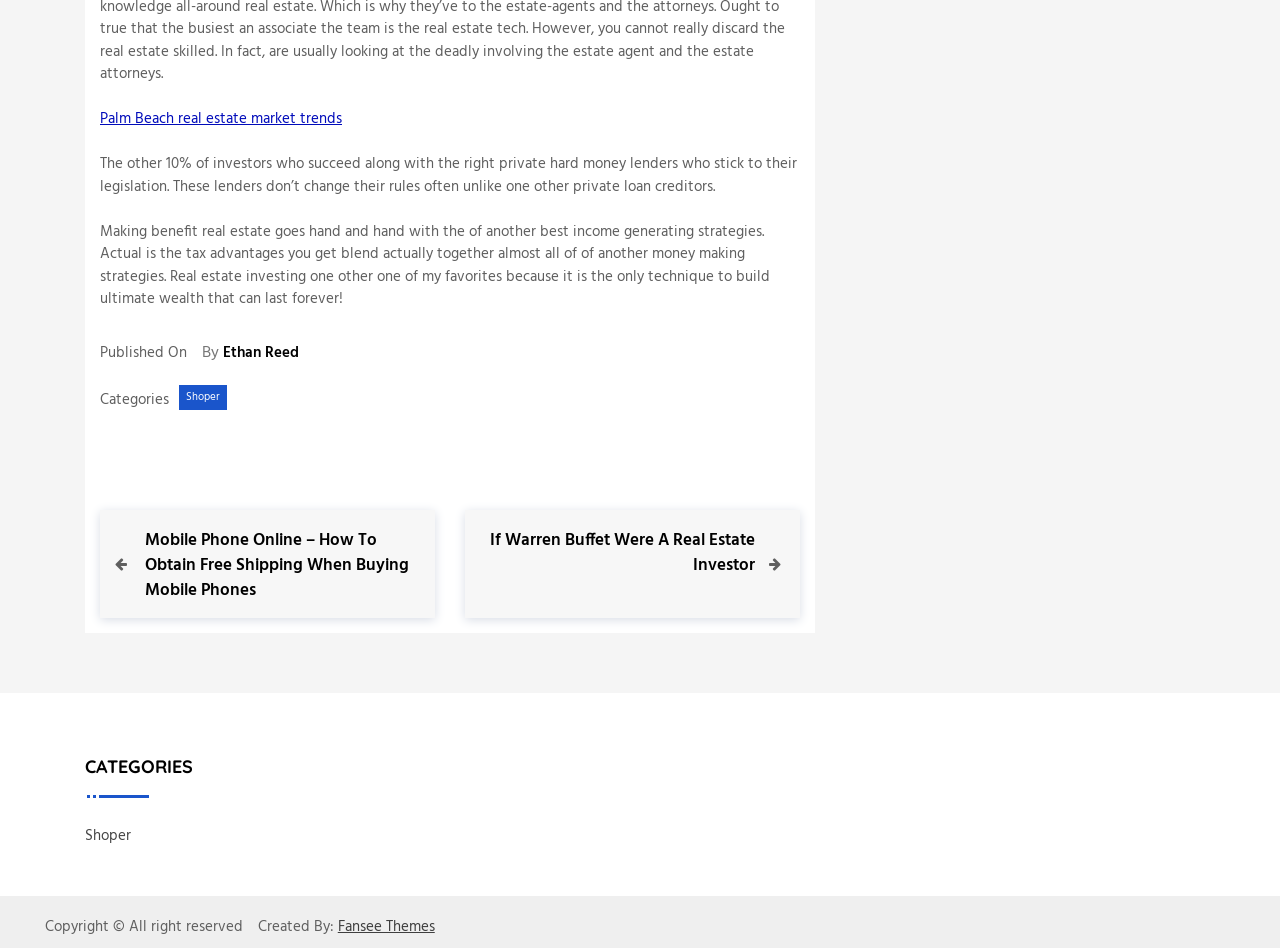Based on the element description, predict the bounding box coordinates (top-left x, top-left y, bottom-right x, bottom-right y) for the UI element in the screenshot: Shoper

[0.14, 0.406, 0.177, 0.432]